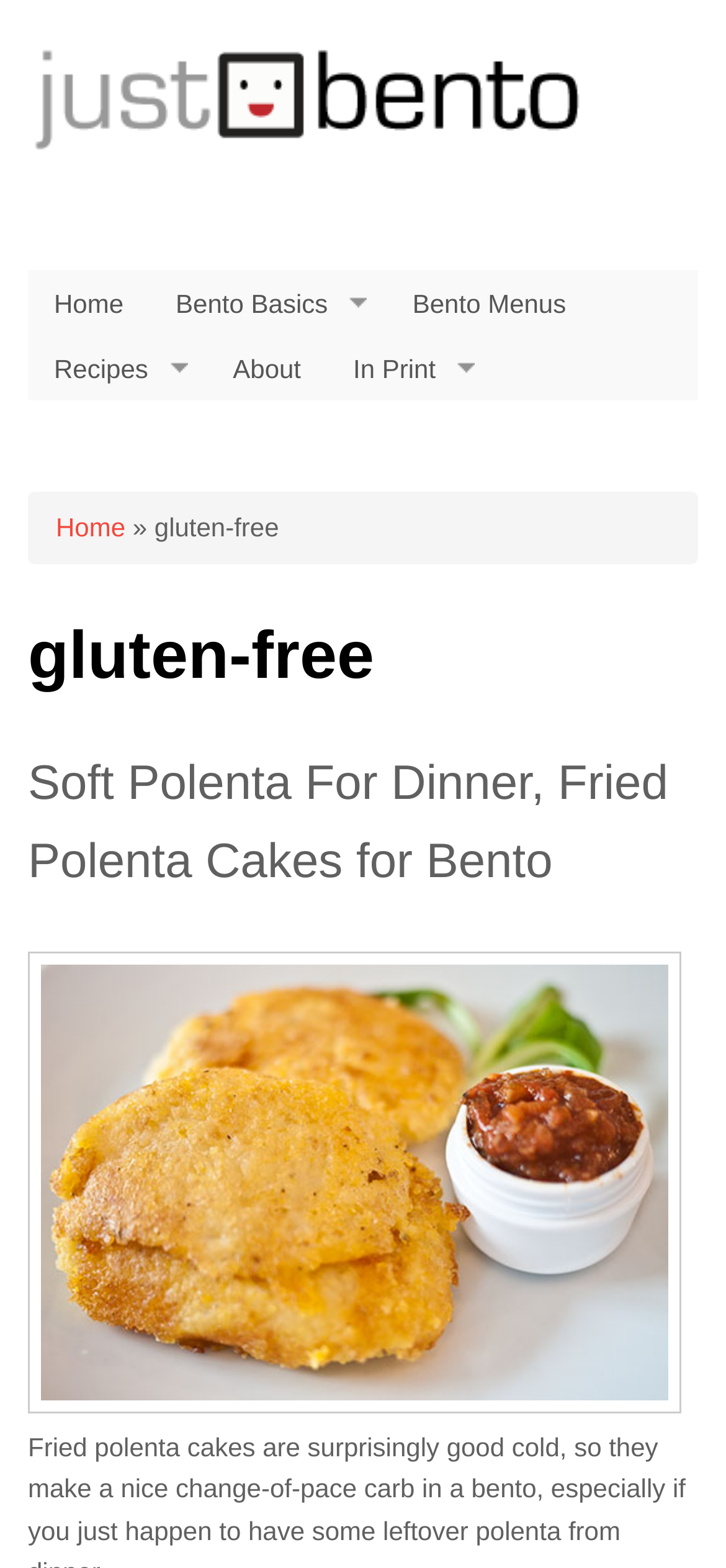Answer the question with a single word or phrase: 
How many navigation links are there?

7